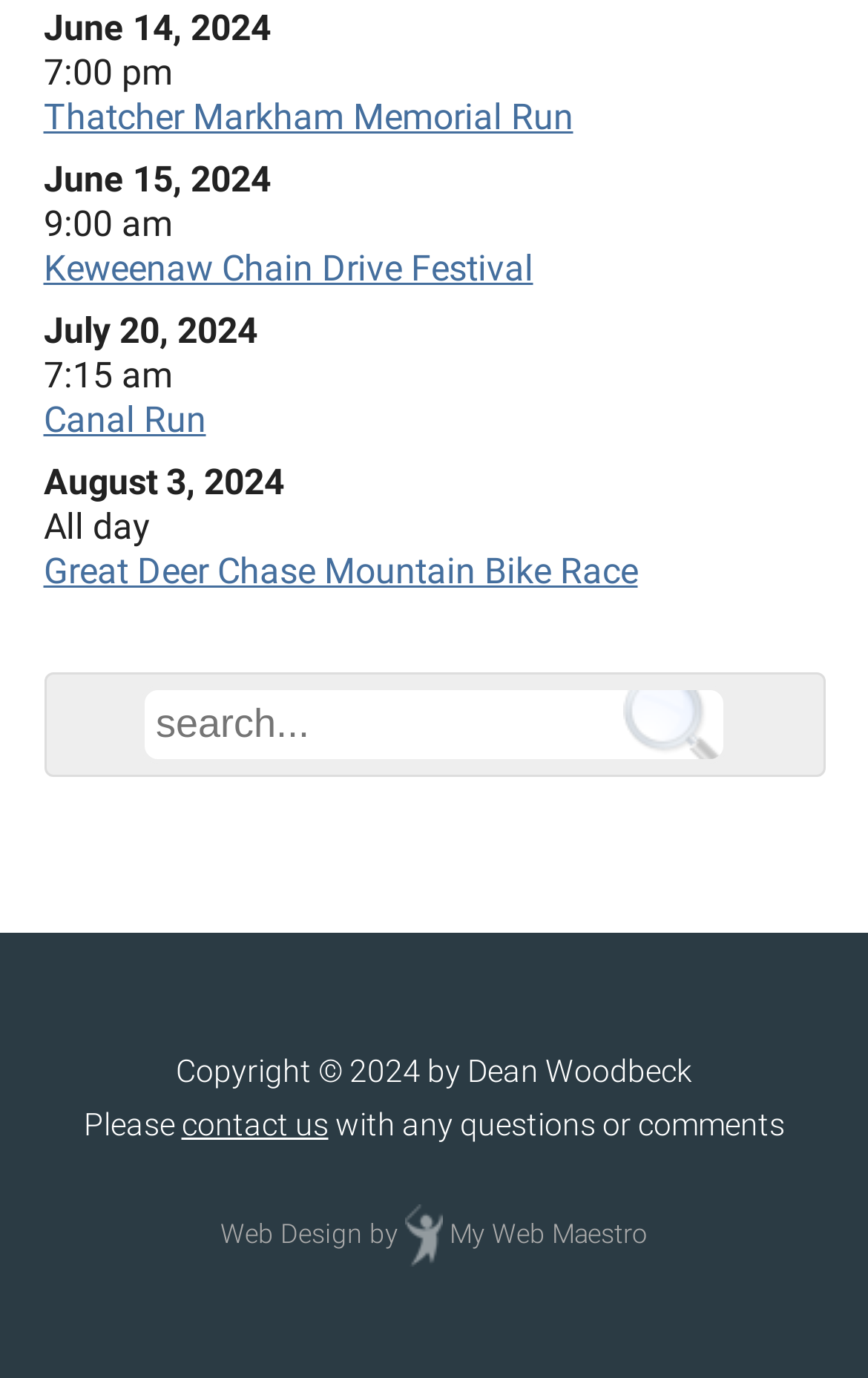Use a single word or phrase to answer the question: 
What is the time of the Keweenaw Chain Drive Festival?

9:00 am